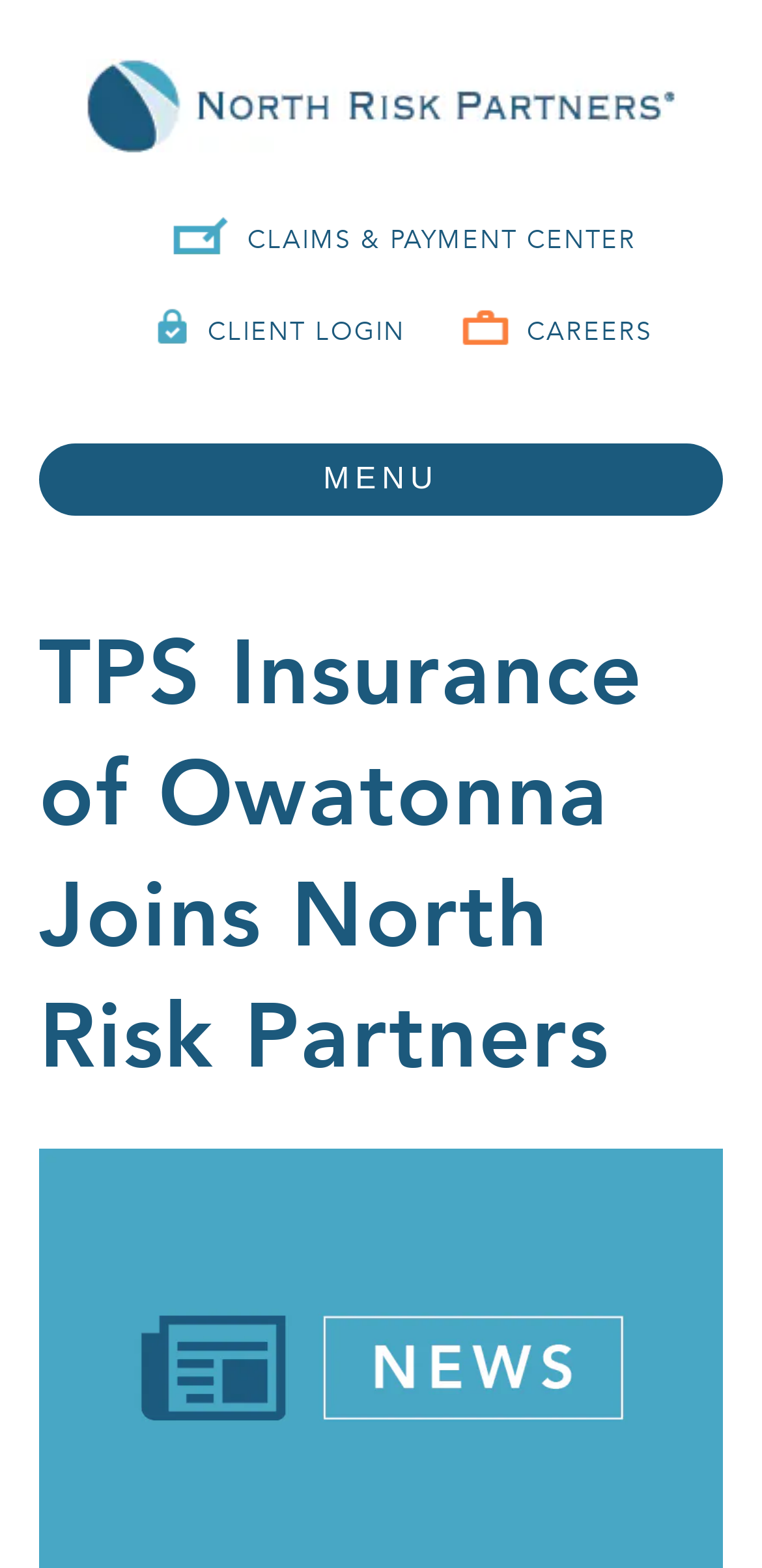Please provide a short answer using a single word or phrase for the question:
What is the purpose of the button in the header?

To open the menu